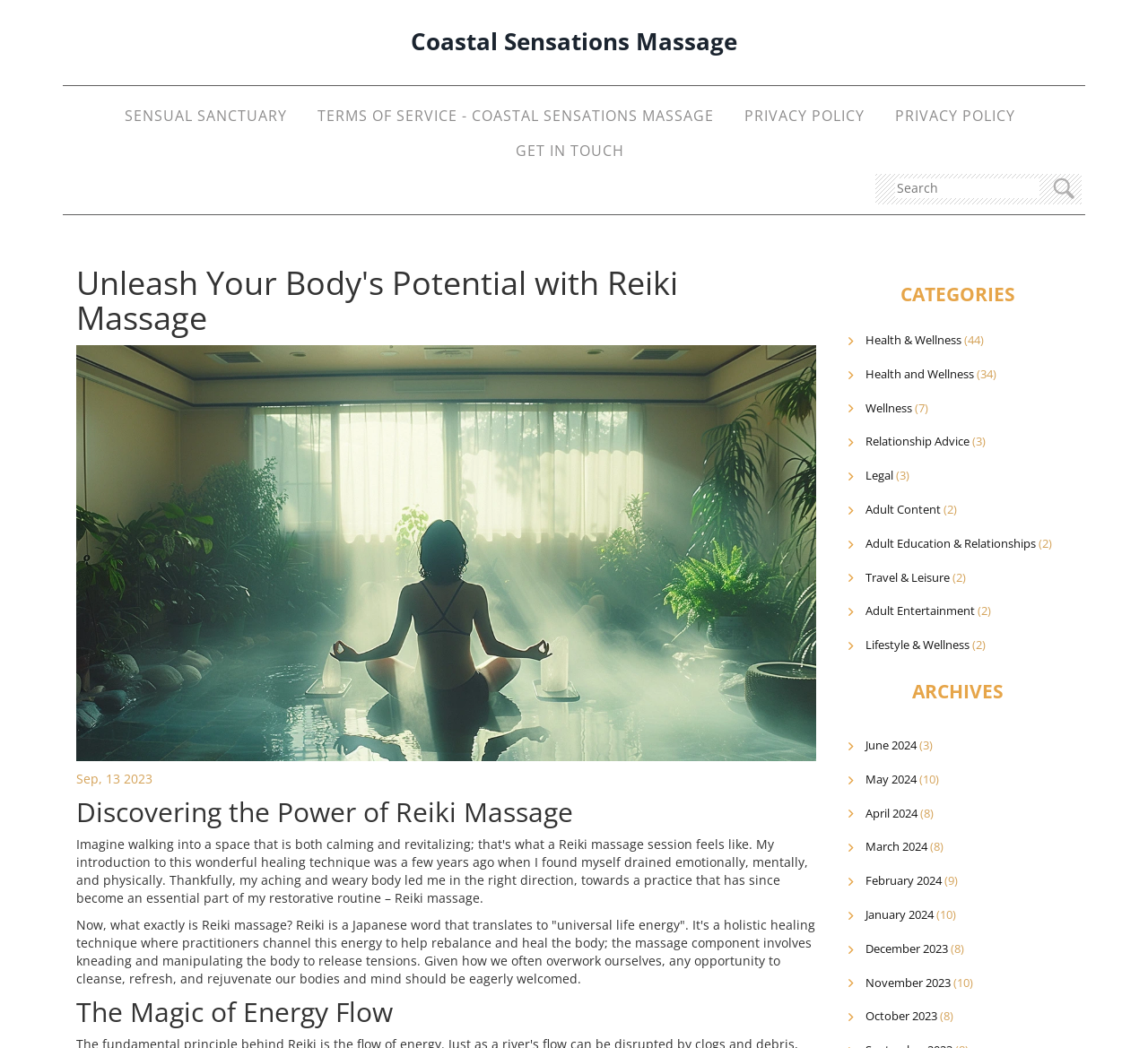Answer with a single word or phrase: 
What is the date of the post?

Sep 13, 2023